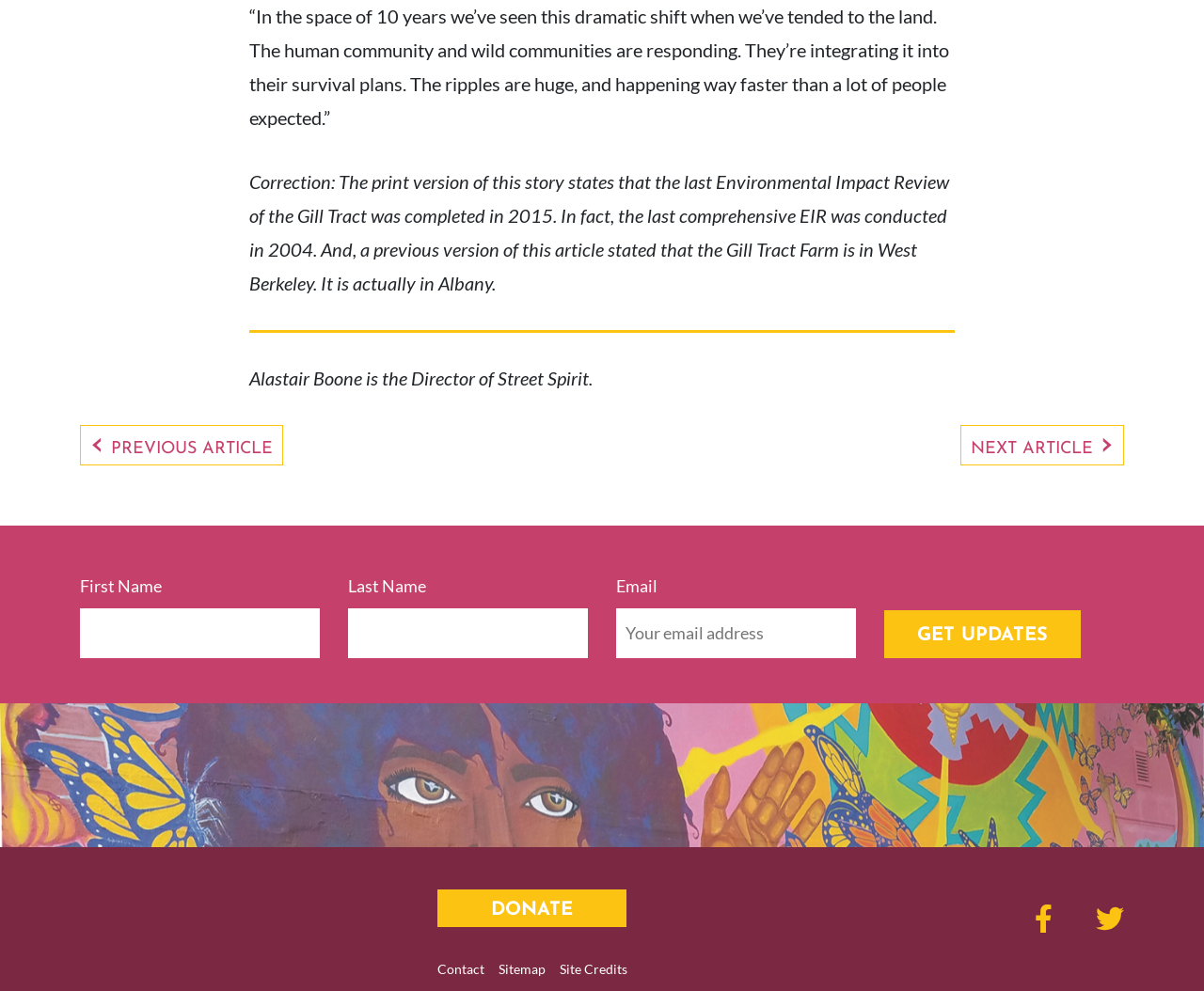What is the topic of the article?
Could you answer the question with a detailed and thorough explanation?

The article mentions a correction related to the Environmental Impact Review of the Gill Tract, which suggests that the topic of the article is related to environmental impact.